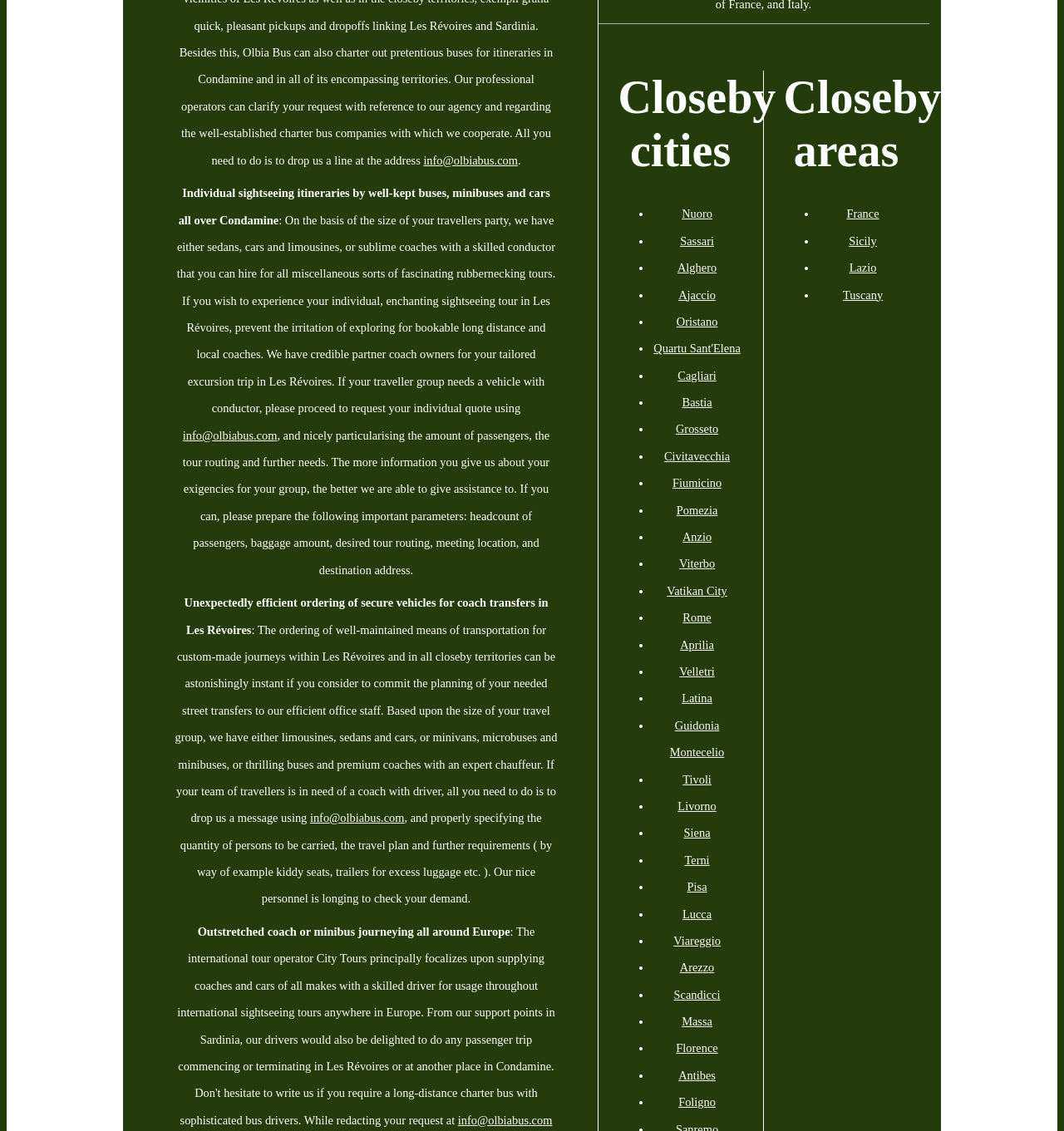Please look at the image and answer the question with a detailed explanation: What is the company's email address?

The company's email address can be found in multiple places on the webpage, including the top section where it says 'Individual sightseeing itineraries...' and also in the section where it says 'Unexpectedly efficient ordering of secure vehicles...'.